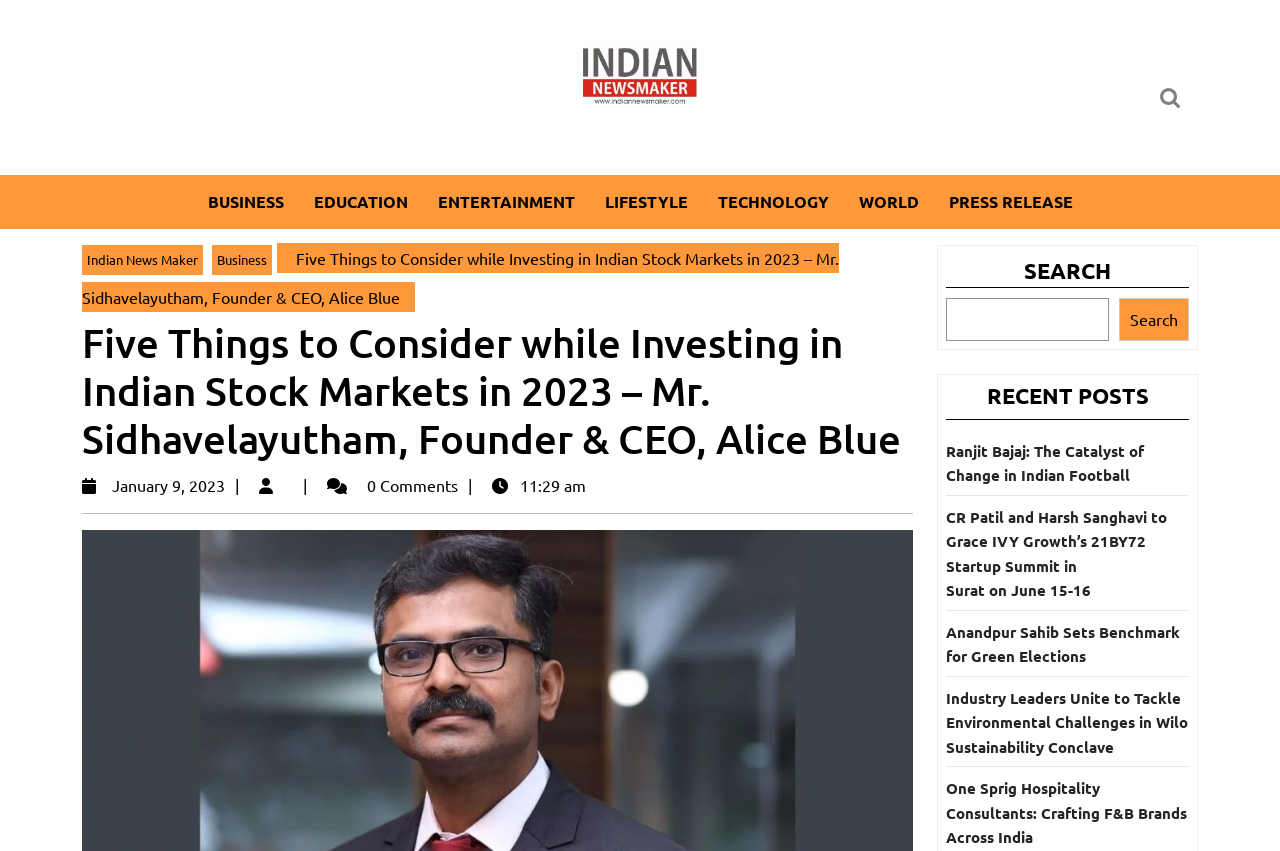Use a single word or phrase to respond to the question:
What is the time of publication of the article?

11:29 am